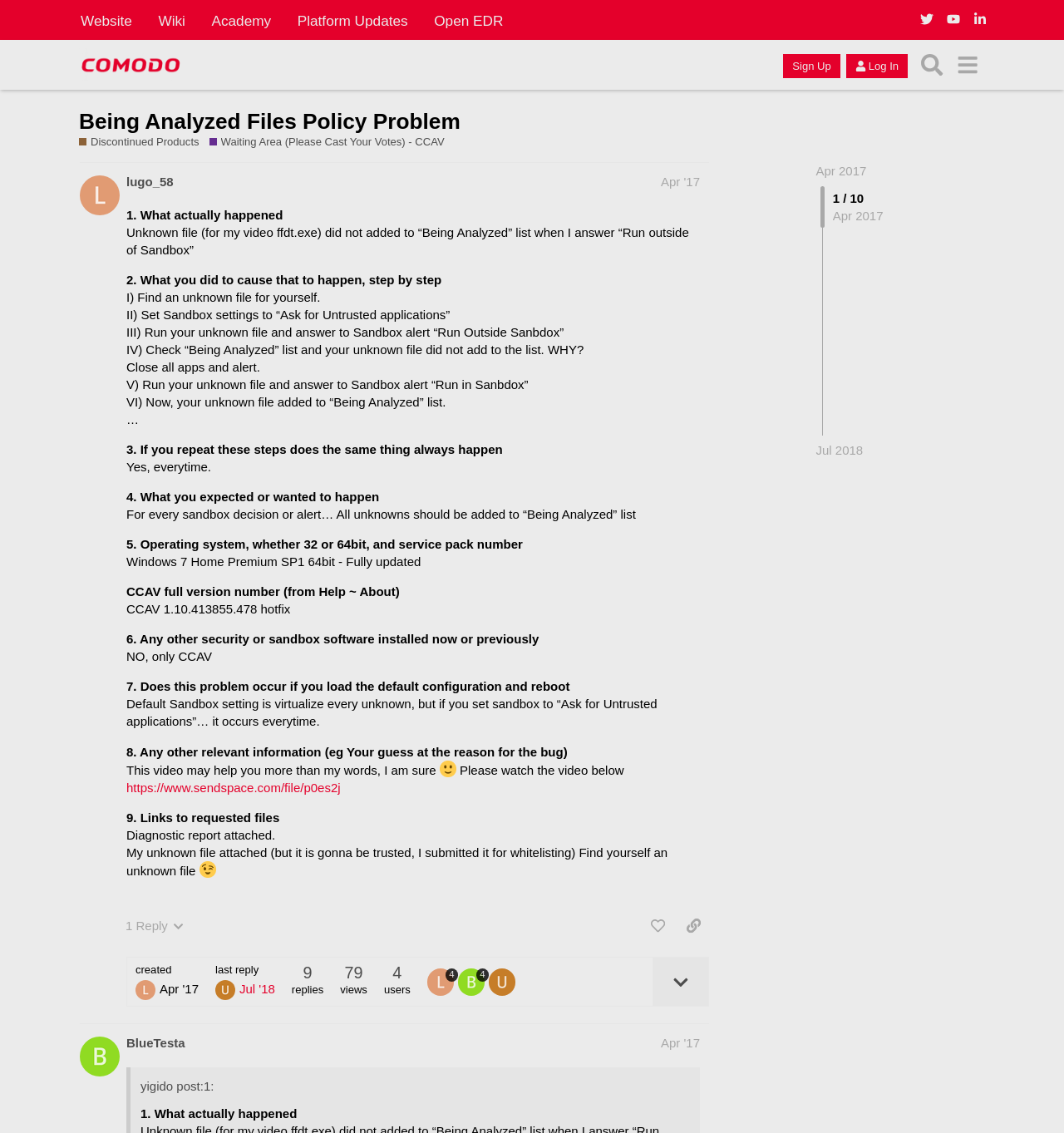Please locate and retrieve the main header text of the webpage.

Being Analyzed Files Policy Problem